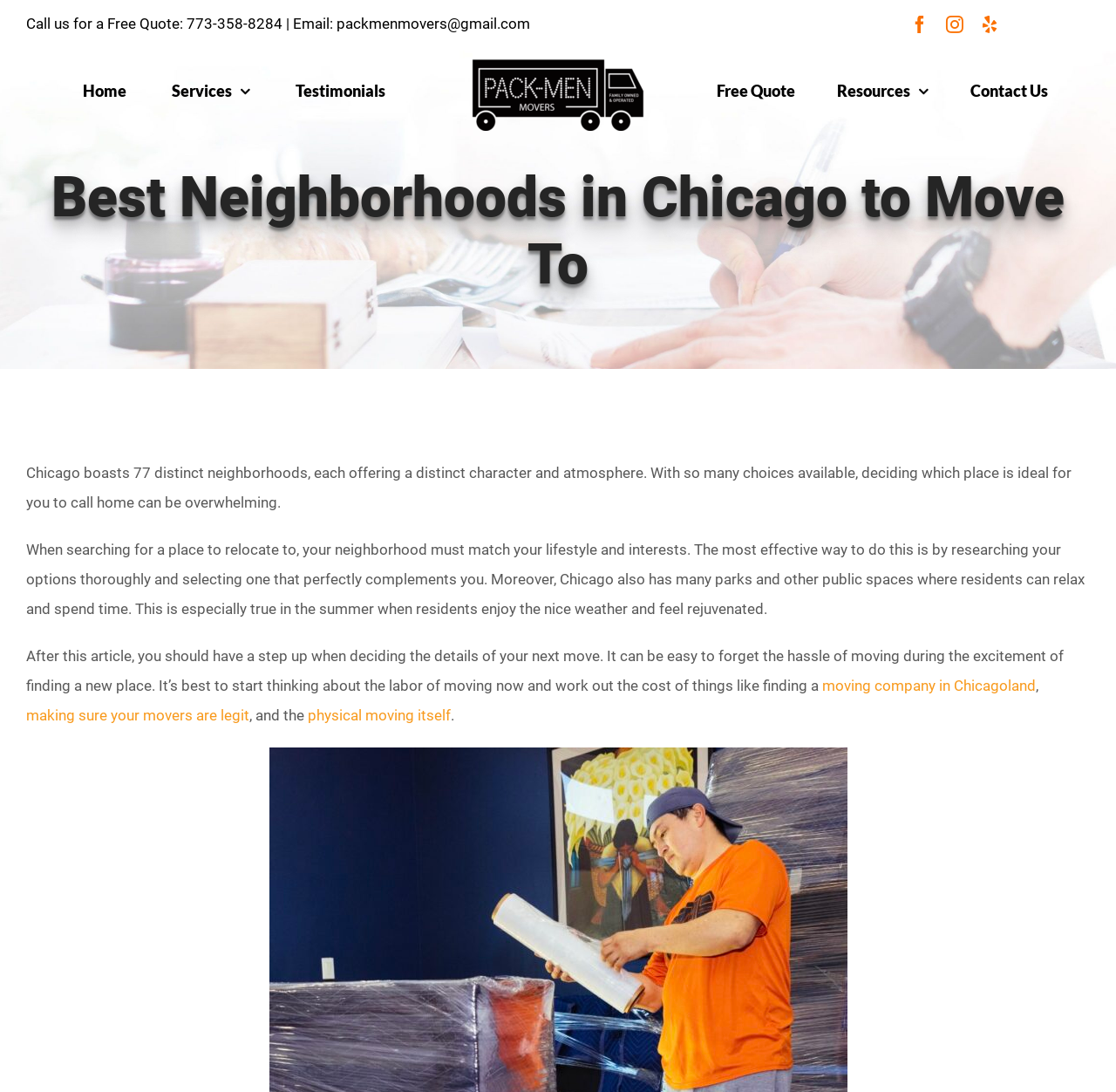What is the phone number to call for a free quote?
Carefully examine the image and provide a detailed answer to the question.

The phone number can be found at the top of the webpage, next to the 'Call us for a Free Quote:' text.